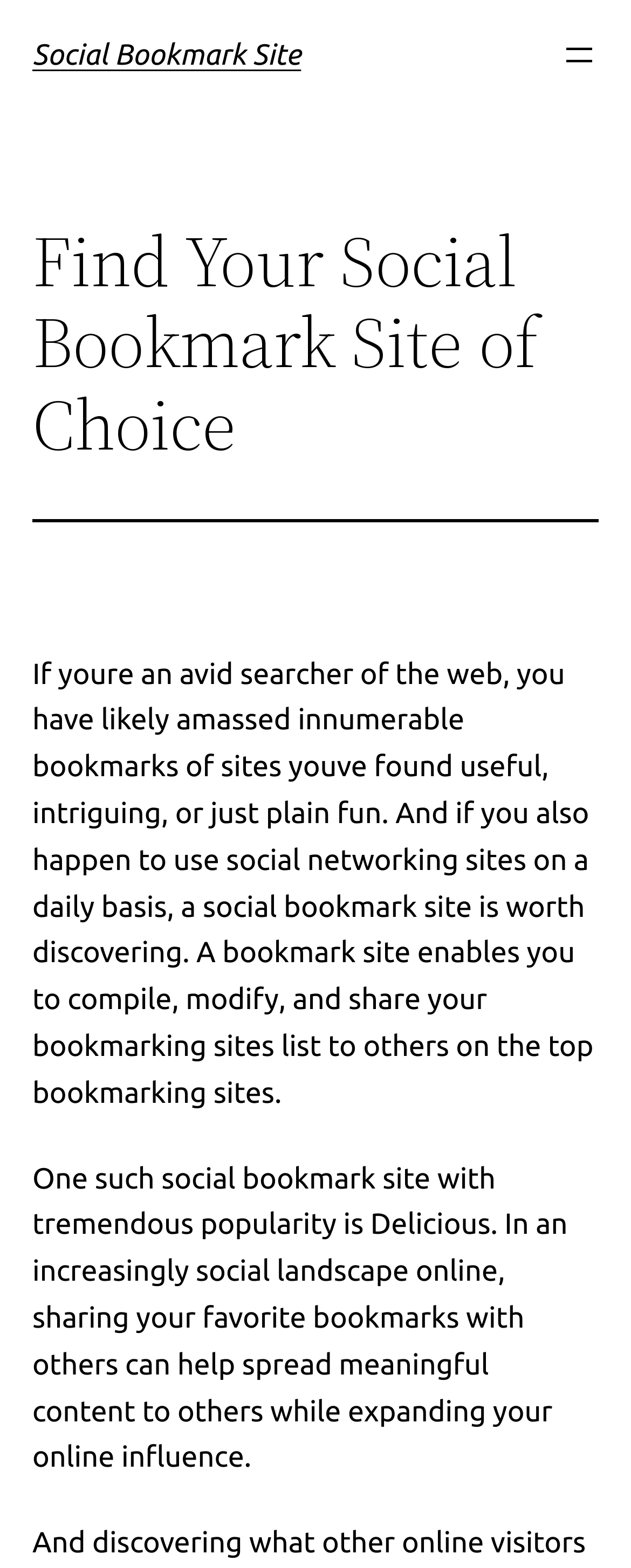Specify the bounding box coordinates (top-left x, top-left y, bottom-right x, bottom-right y) of the UI element in the screenshot that matches this description: aria-label="Open menu"

[0.887, 0.023, 0.949, 0.048]